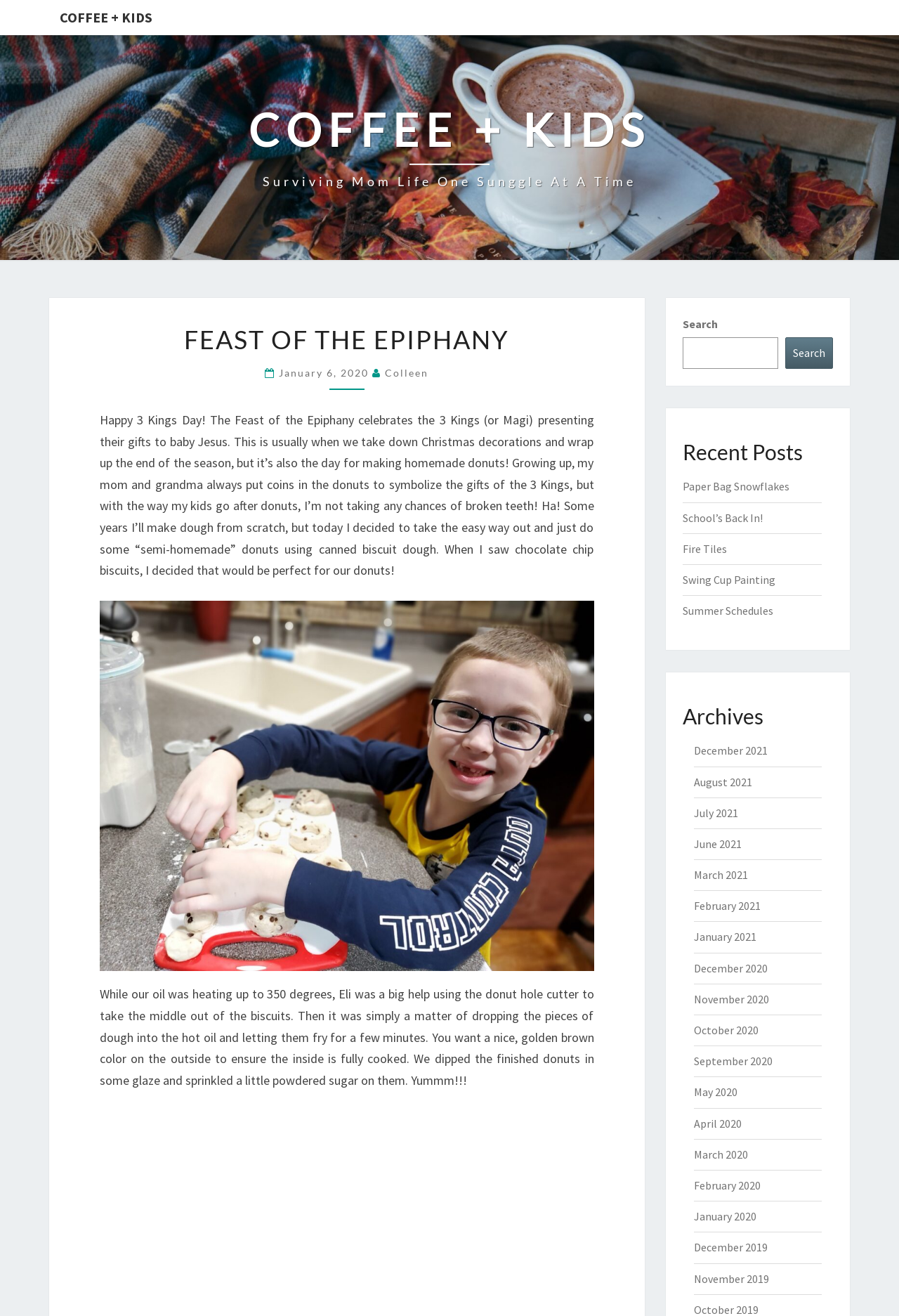Specify the bounding box coordinates of the area to click in order to execute this command: 'Click on the 'January 6, 2020' link'. The coordinates should consist of four float numbers ranging from 0 to 1, and should be formatted as [left, top, right, bottom].

[0.31, 0.279, 0.414, 0.288]